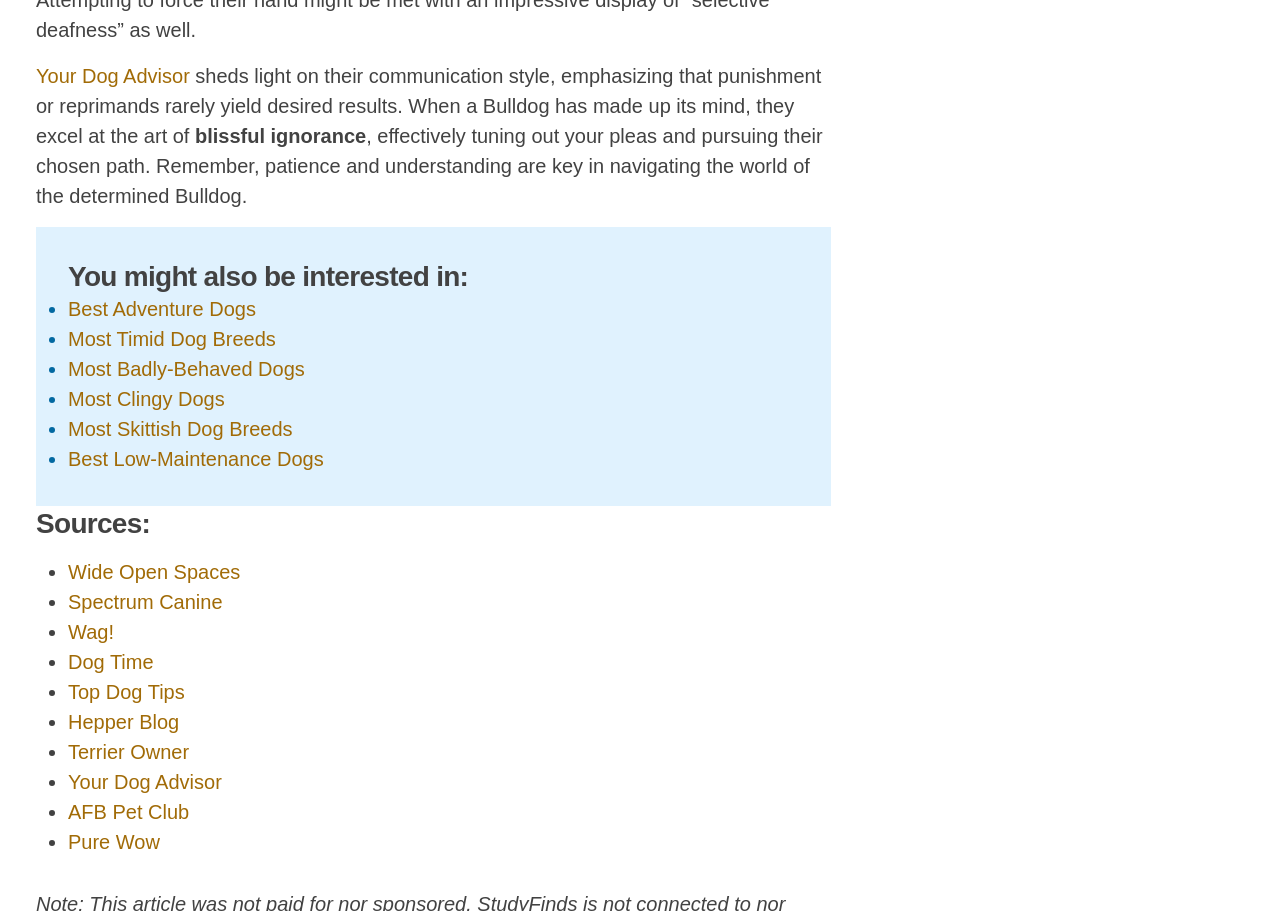Bounding box coordinates are specified in the format (top-left x, top-left y, bottom-right x, bottom-right y). All values are floating point numbers bounded between 0 and 1. Please provide the bounding box coordinate of the region this sentence describes: Spectrum Canine

[0.053, 0.648, 0.174, 0.672]